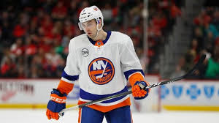Where is the hockey player standing?
Please provide a comprehensive and detailed answer to the question.

The image depicts the player standing amidst a vibrant backdrop of fans, which suggests that he is on the ice rink during a live hockey game.